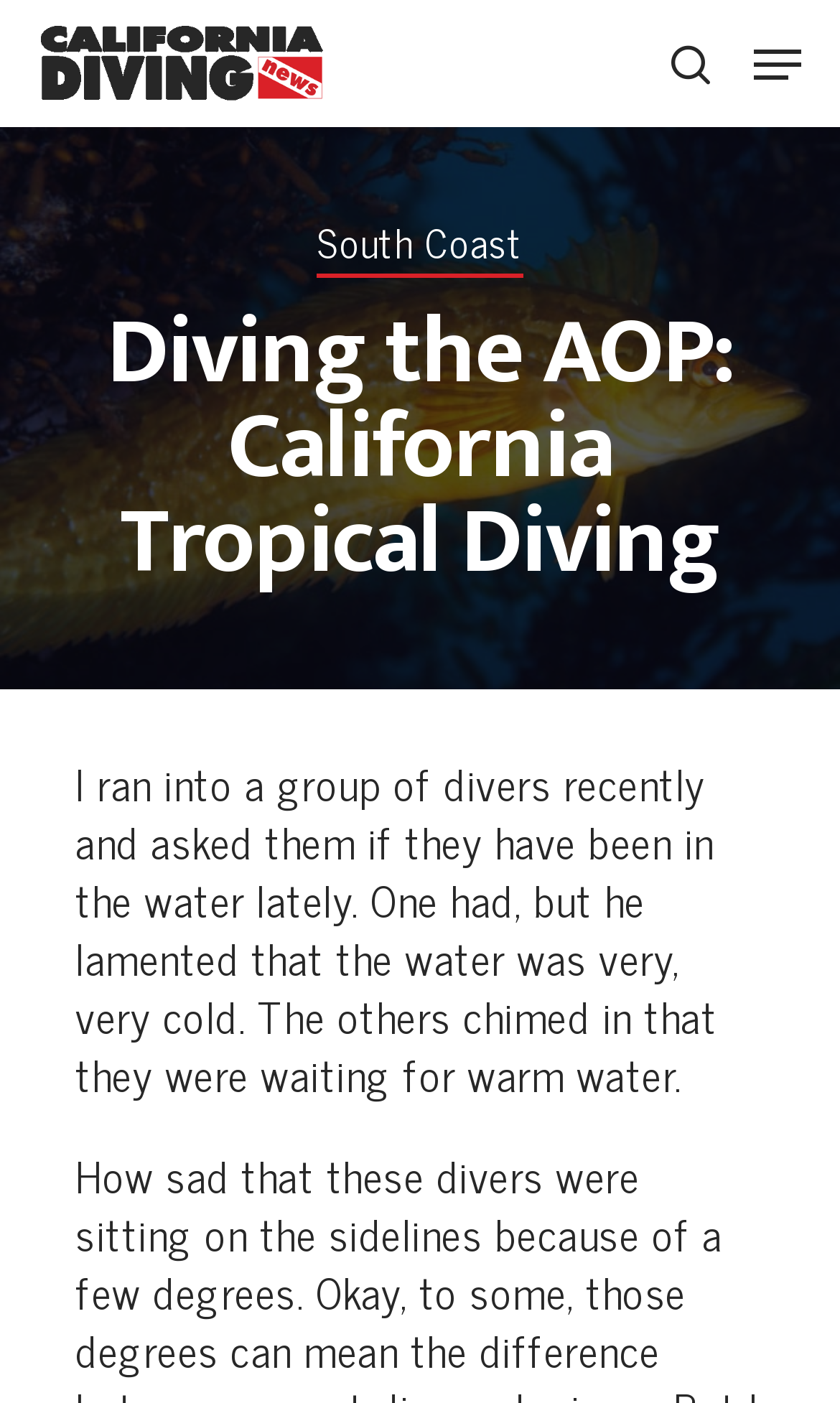Give a one-word or short phrase answer to this question: 
What is the name of the website?

California Diving News